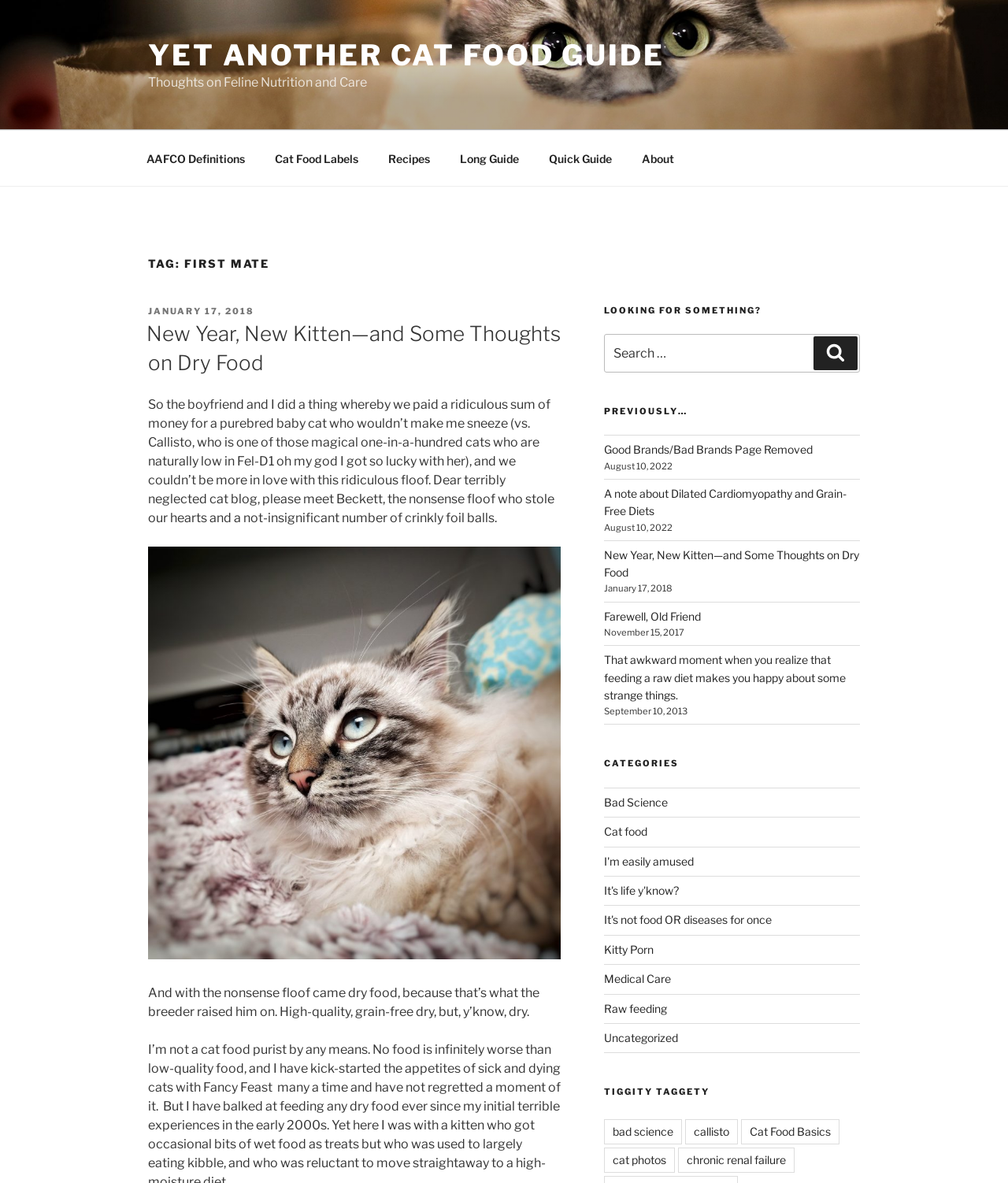Give a concise answer using one word or a phrase to the following question:
What is the name of the kitten mentioned in the article?

Beckett